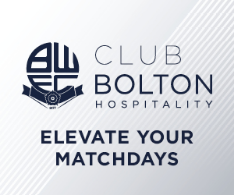What is the purpose of Club Bolton Hospitality? Analyze the screenshot and reply with just one word or a short phrase.

Enhance matchday experience